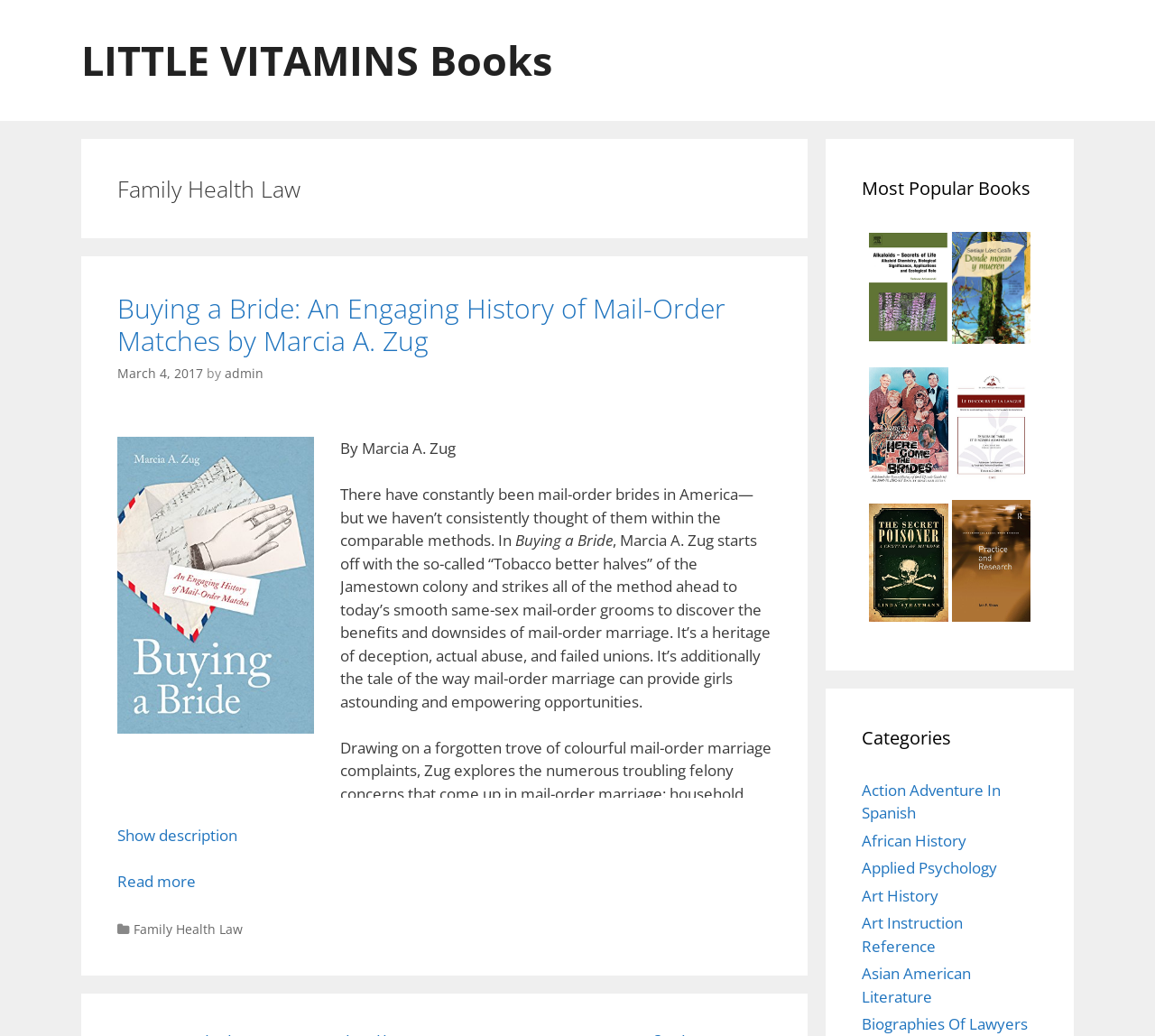Pinpoint the bounding box coordinates of the area that must be clicked to complete this instruction: "Check out the book 'Alkaloids - Secrets of Life:: Aklaloid Chemistry, Biological Significance, Applications and Ecological Role'".

[0.751, 0.318, 0.822, 0.338]